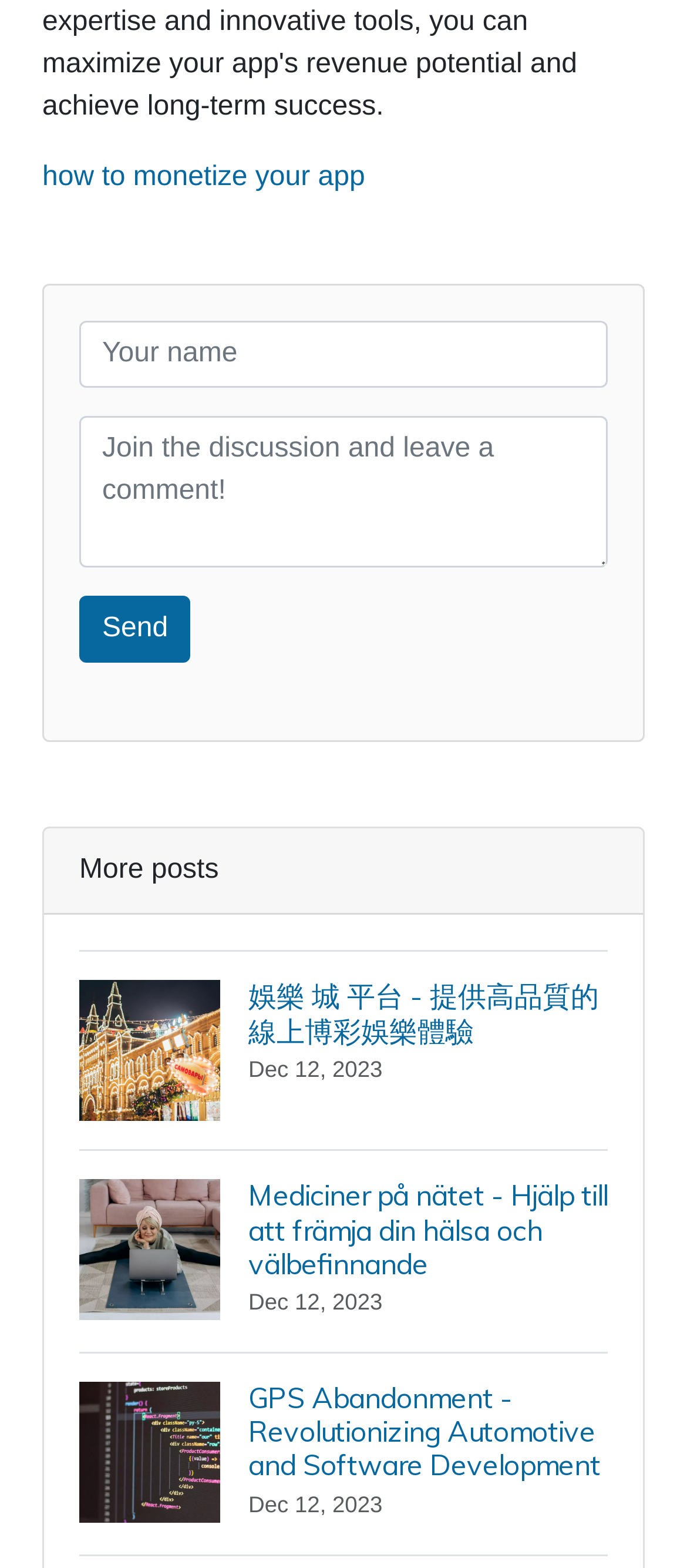What is the theme of the first link?
From the details in the image, answer the question comprehensively.

The first link has a descriptive text '娛樂 城 平台 - 提供高品質的線上博彩娛樂體驗', which translates to 'Entertainment City Platform - Providing high-quality online entertainment experience'. This suggests that the theme of the first link is related to entertainment.